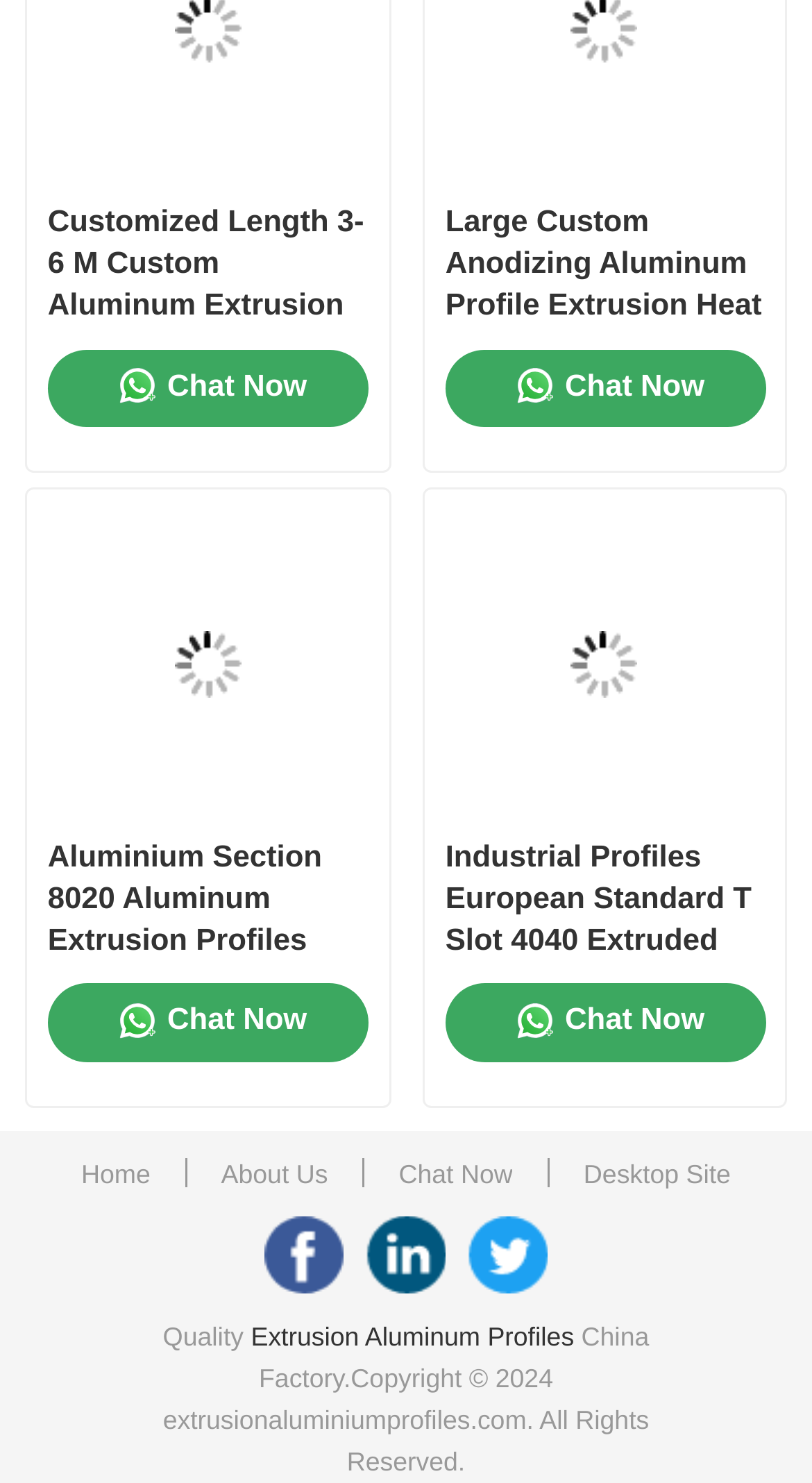What is the copyright year?
Provide a detailed and well-explained answer to the question.

I looked at the footer of the webpage and found the copyright information, which includes the year 2024.